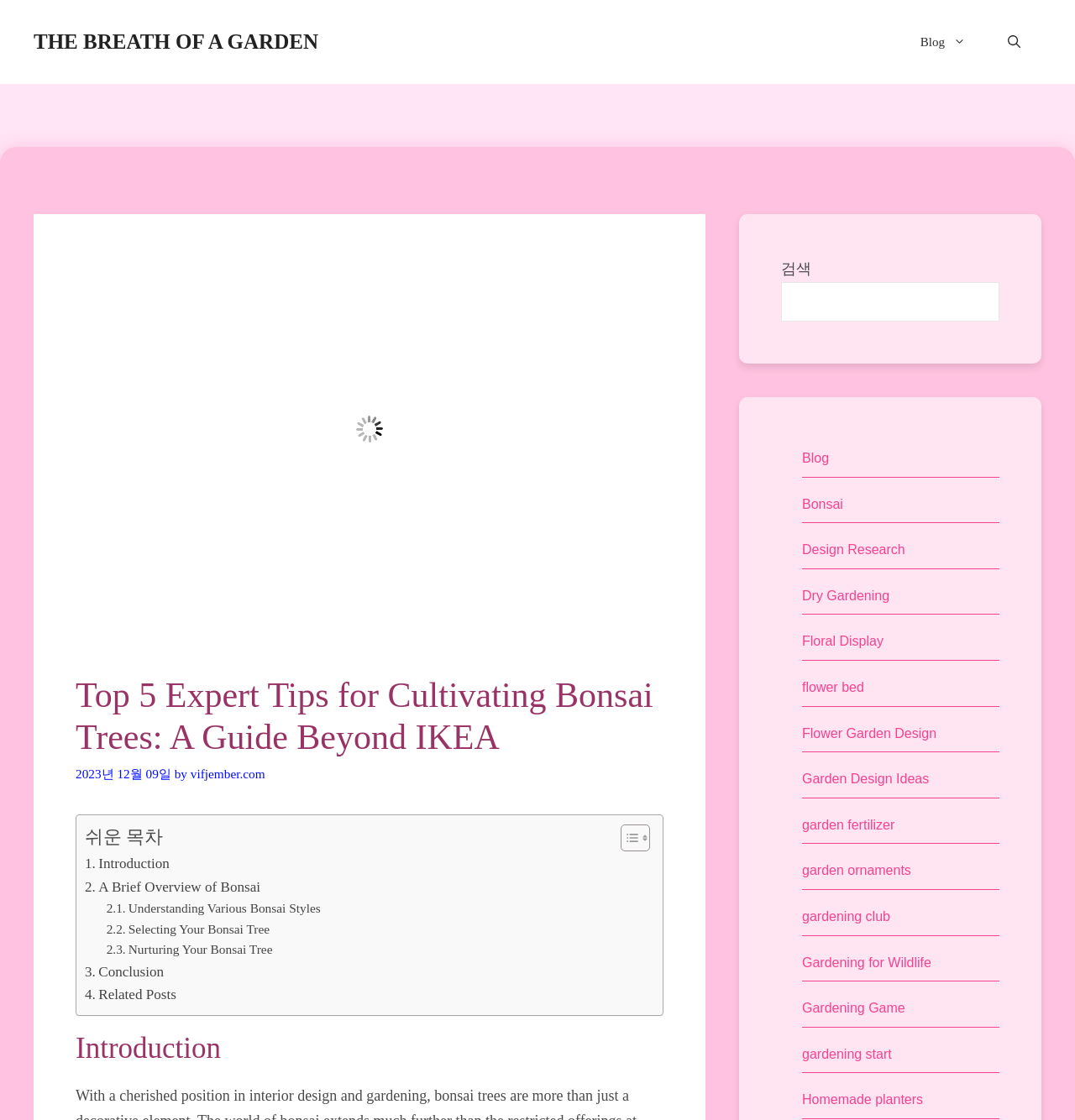Provide the bounding box coordinates of the UI element this sentence describes: "Introduction".

[0.079, 0.761, 0.158, 0.782]